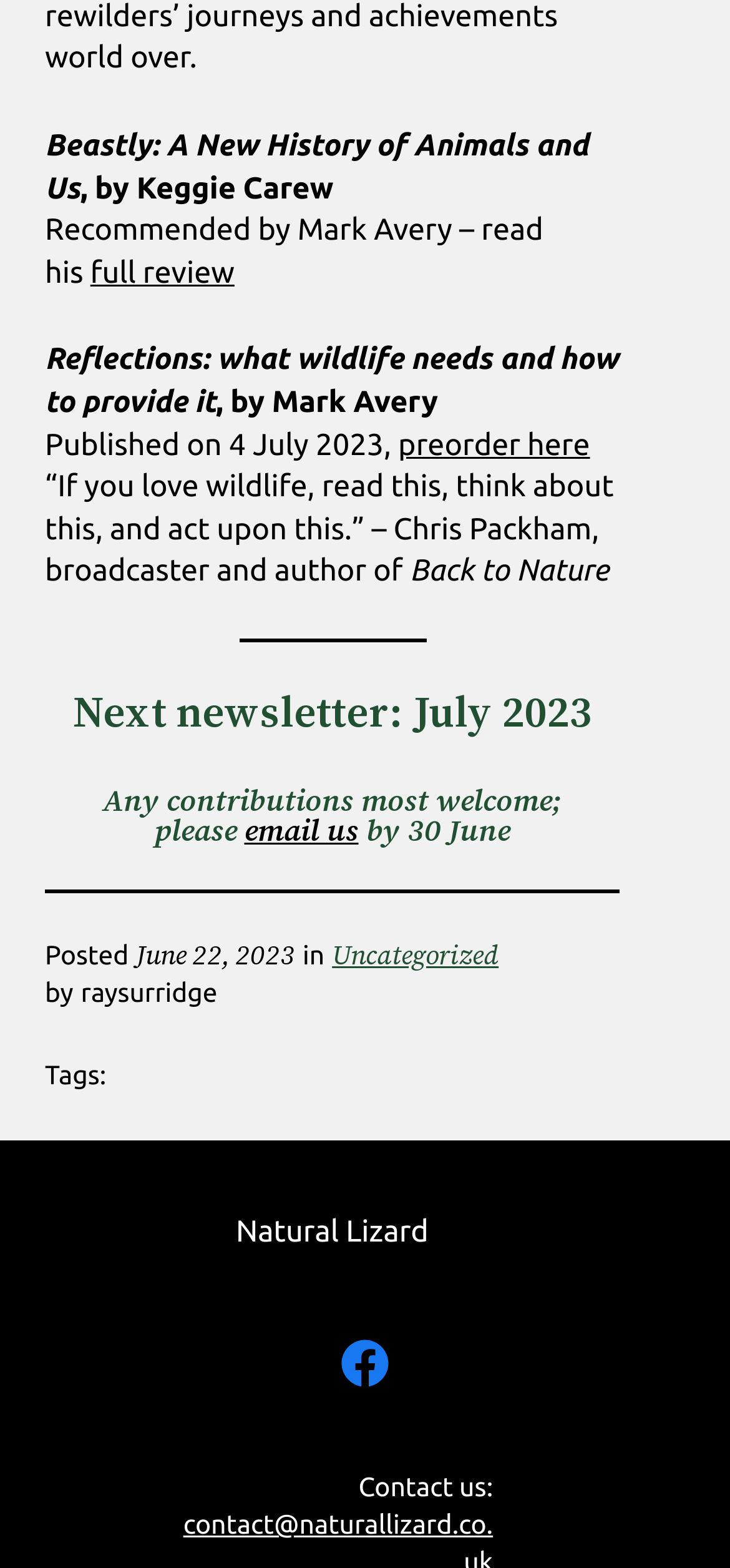Locate the bounding box coordinates of the UI element described by: "full review". The bounding box coordinates should consist of four float numbers between 0 and 1, i.e., [left, top, right, bottom].

[0.124, 0.163, 0.321, 0.185]